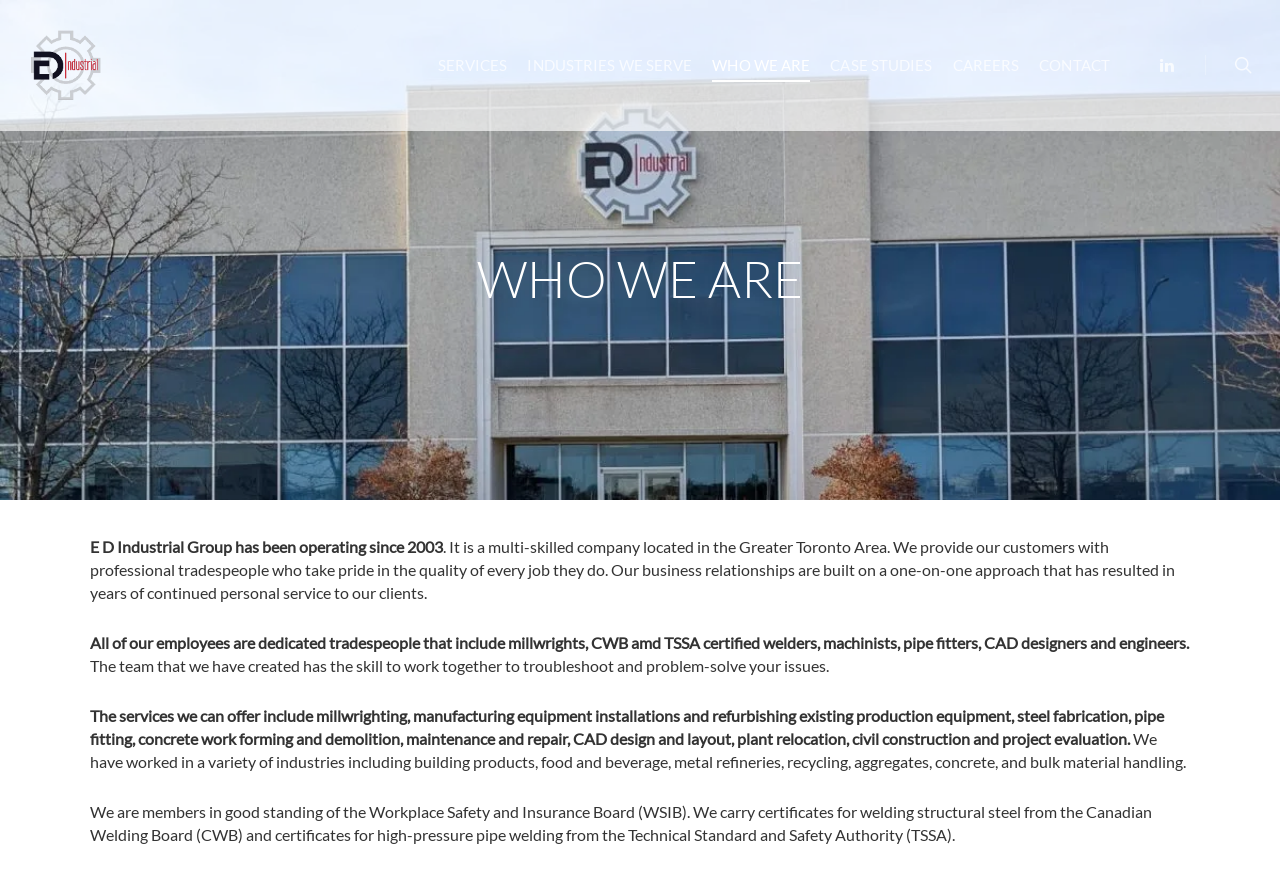Provide a comprehensive caption for the webpage.

The webpage is about E D Industrial, a multi-skilled company located in the Greater Toronto Area that has been operating since 2003. At the top left corner, there is a logo of E D Industrial, which is an image repeated three times. 

Below the logo, there is a navigation menu with links to different sections of the website, including SERVICES, INDUSTRIES WE SERVE, WHO WE ARE, CASE STUDIES, CAREERS, and CONTACT. These links are aligned horizontally and take up the entire width of the page.

The main content of the page is divided into sections, with headings and paragraphs of text. The first section is headed "WHO WE ARE" and provides an overview of the company, including its history, services, and business approach. 

Below this section, there are several paragraphs of text that describe the company's employees, services, and industries they serve. The text is arranged in a single column and takes up most of the page. 

At the very top right corner, there is a link with an icon, and at the bottom right corner, there is a link to the company's social media profiles.